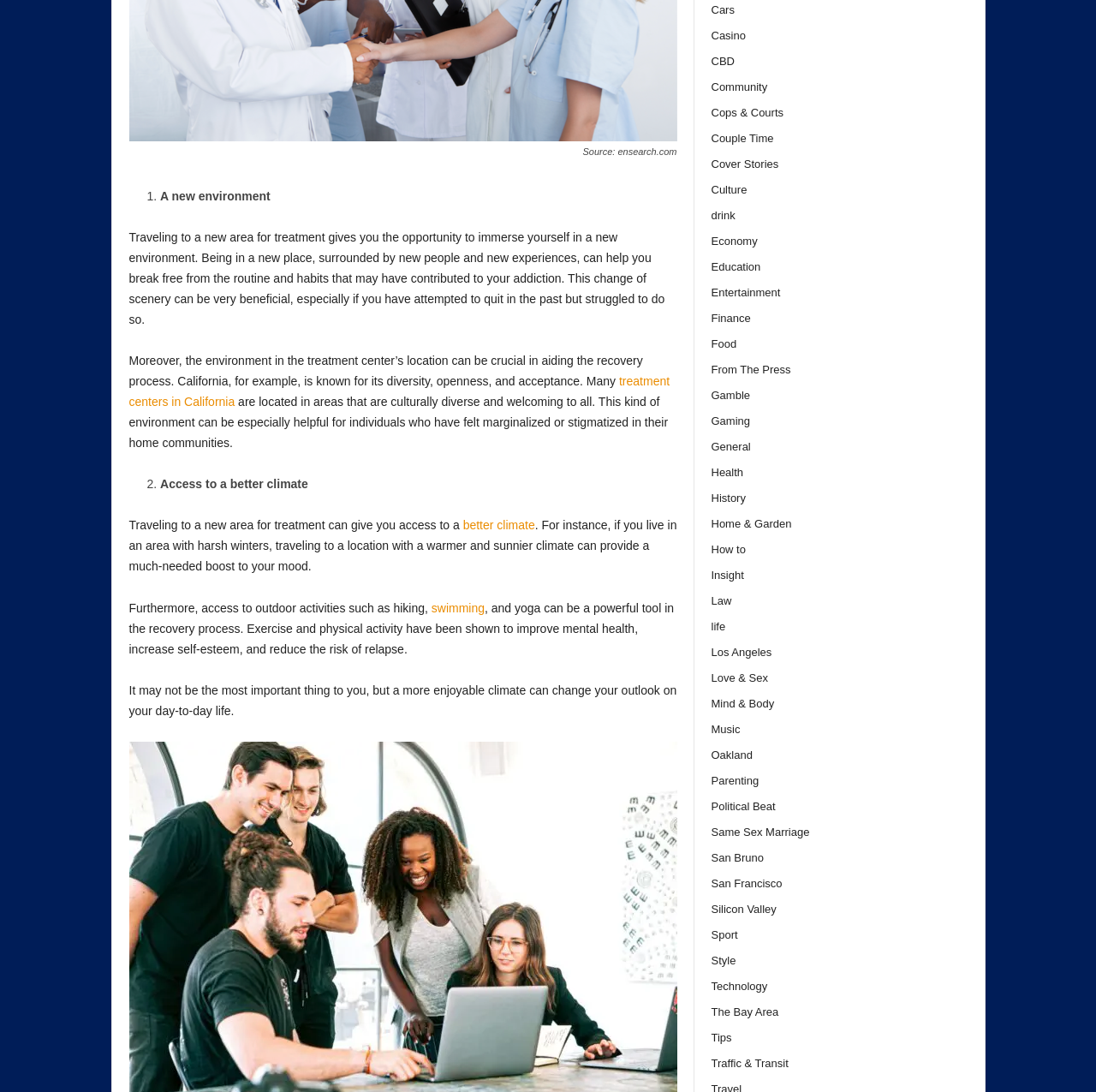What type of links are listed at the bottom of the webpage?
Please provide a comprehensive and detailed answer to the question.

The webpage lists various category links at the bottom, including Cars, Casino, CBD, Community, and many others, which appear to be links to different sections or topics within the website.